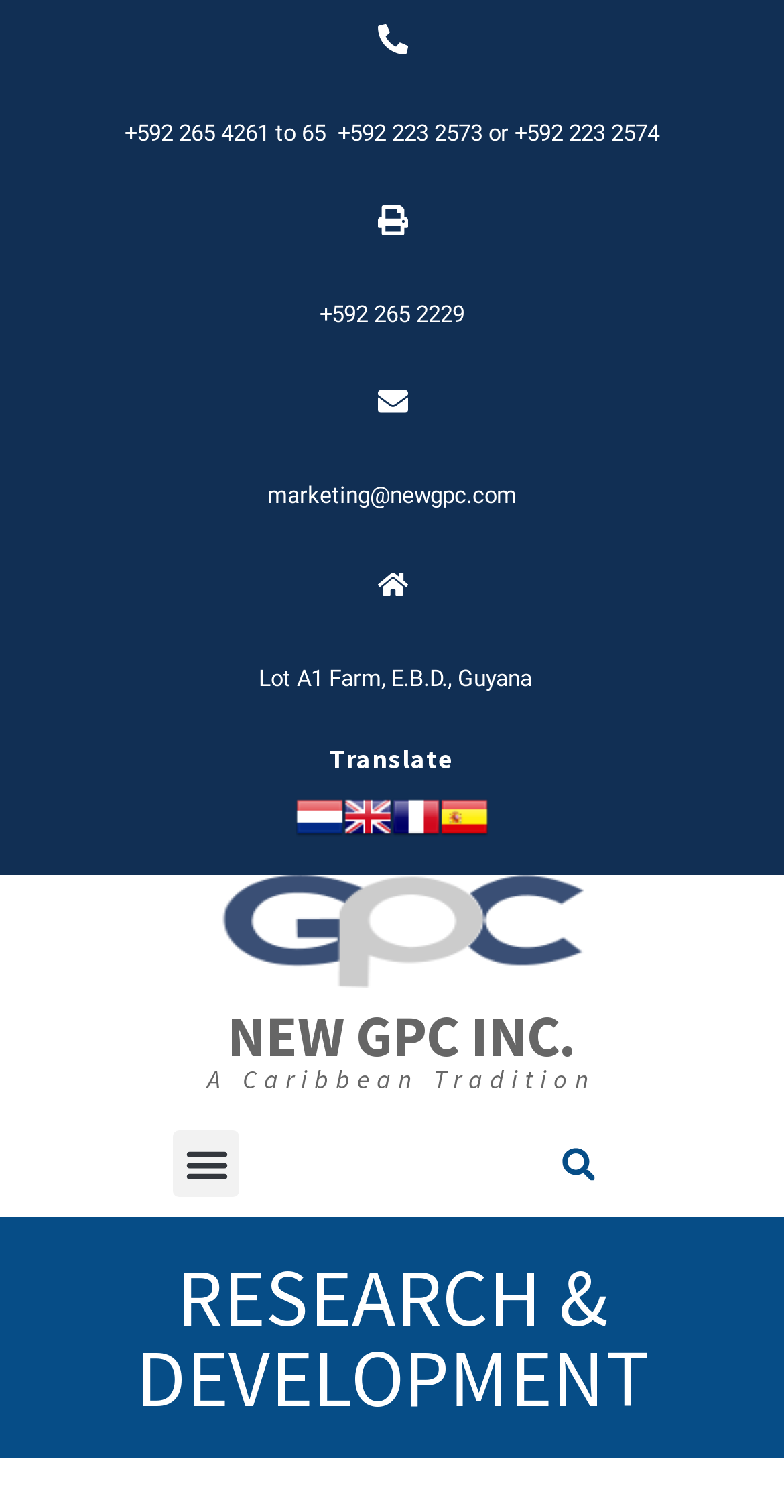Determine the bounding box coordinates for the UI element described. Format the coordinates as (top-left x, top-left y, bottom-right x, bottom-right y) and ensure all values are between 0 and 1. Element description: marketing@newgpc.com

[0.341, 0.32, 0.659, 0.337]